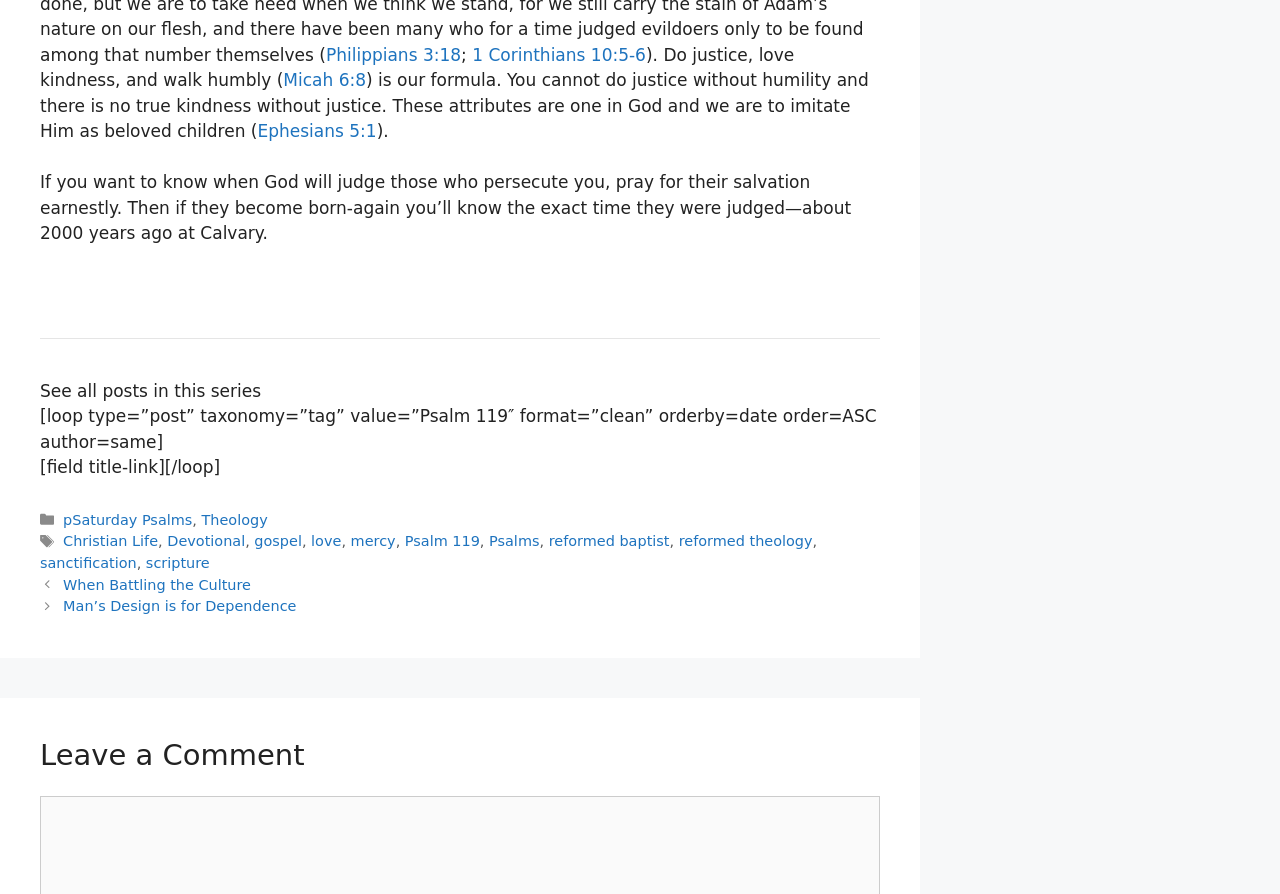Pinpoint the bounding box coordinates of the clickable area needed to execute the instruction: "go back". The coordinates should be specified as four float numbers between 0 and 1, i.e., [left, top, right, bottom].

None